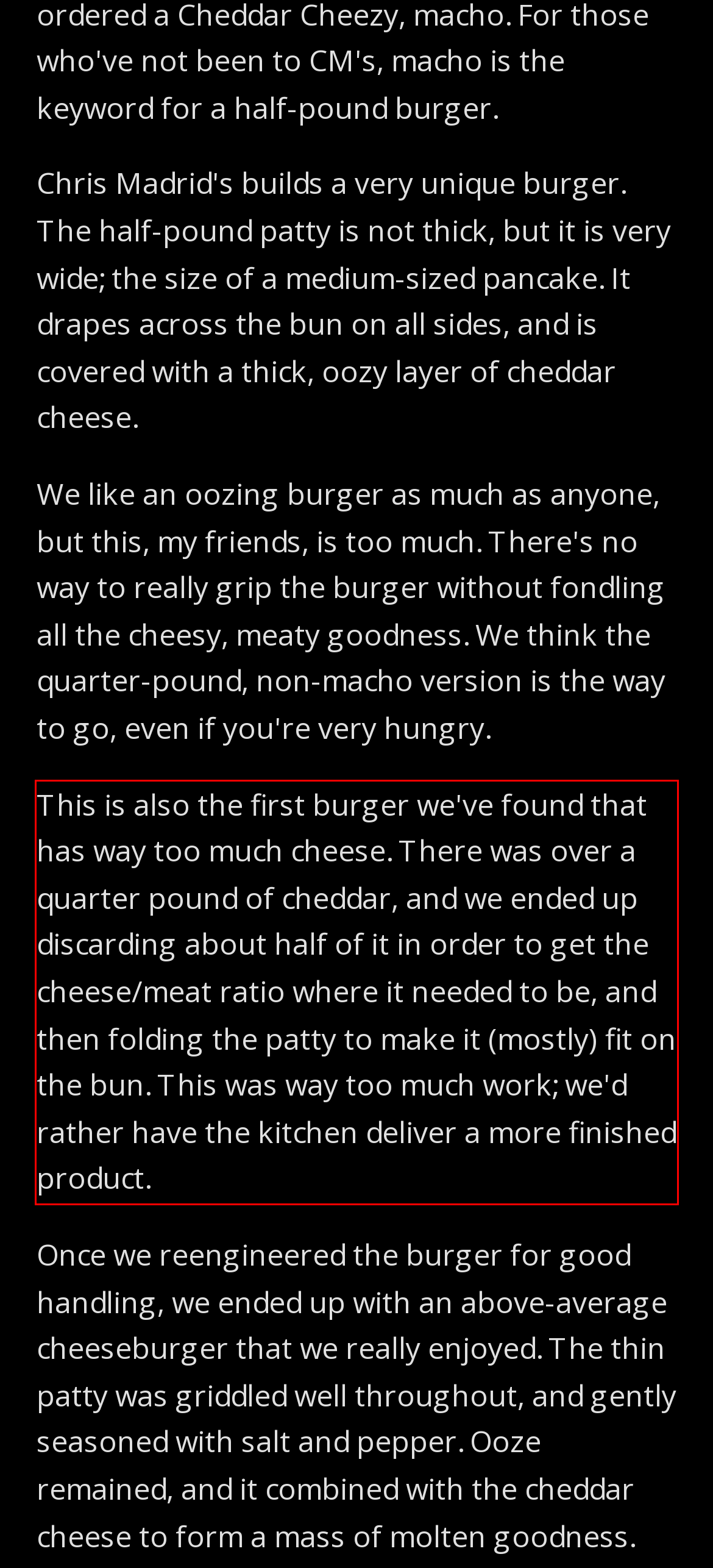Please analyze the provided webpage screenshot and perform OCR to extract the text content from the red rectangle bounding box.

This is also the first burger we've found that has way too much cheese. There was over a quarter pound of cheddar, and we ended up discarding about half of it in order to get the cheese/meat ratio where it needed to be, and then folding the patty to make it (mostly) fit on the bun. This was way too much work; we'd rather have the kitchen deliver a more finished product.